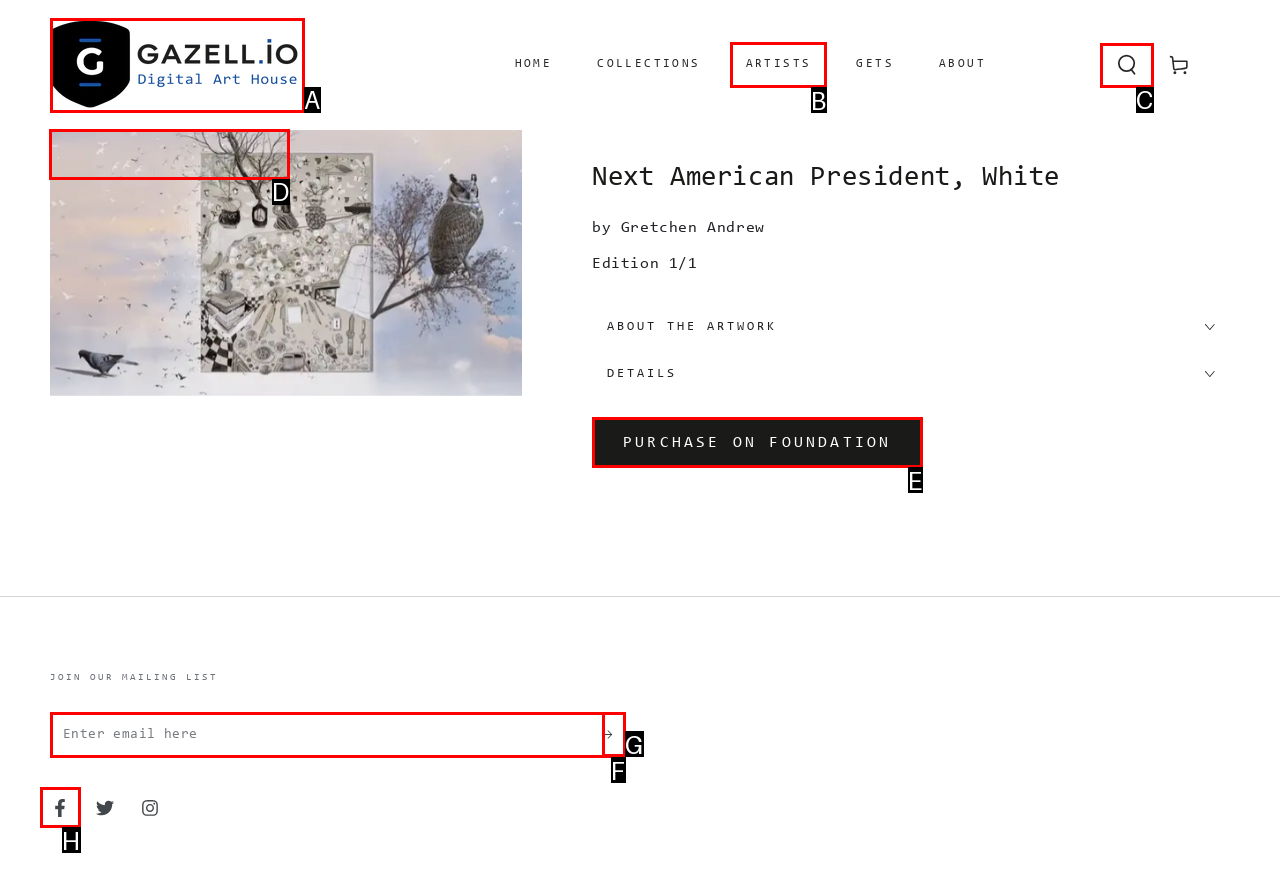Choose the letter that corresponds to the correct button to accomplish the task: Search our site
Reply with the letter of the correct selection only.

C